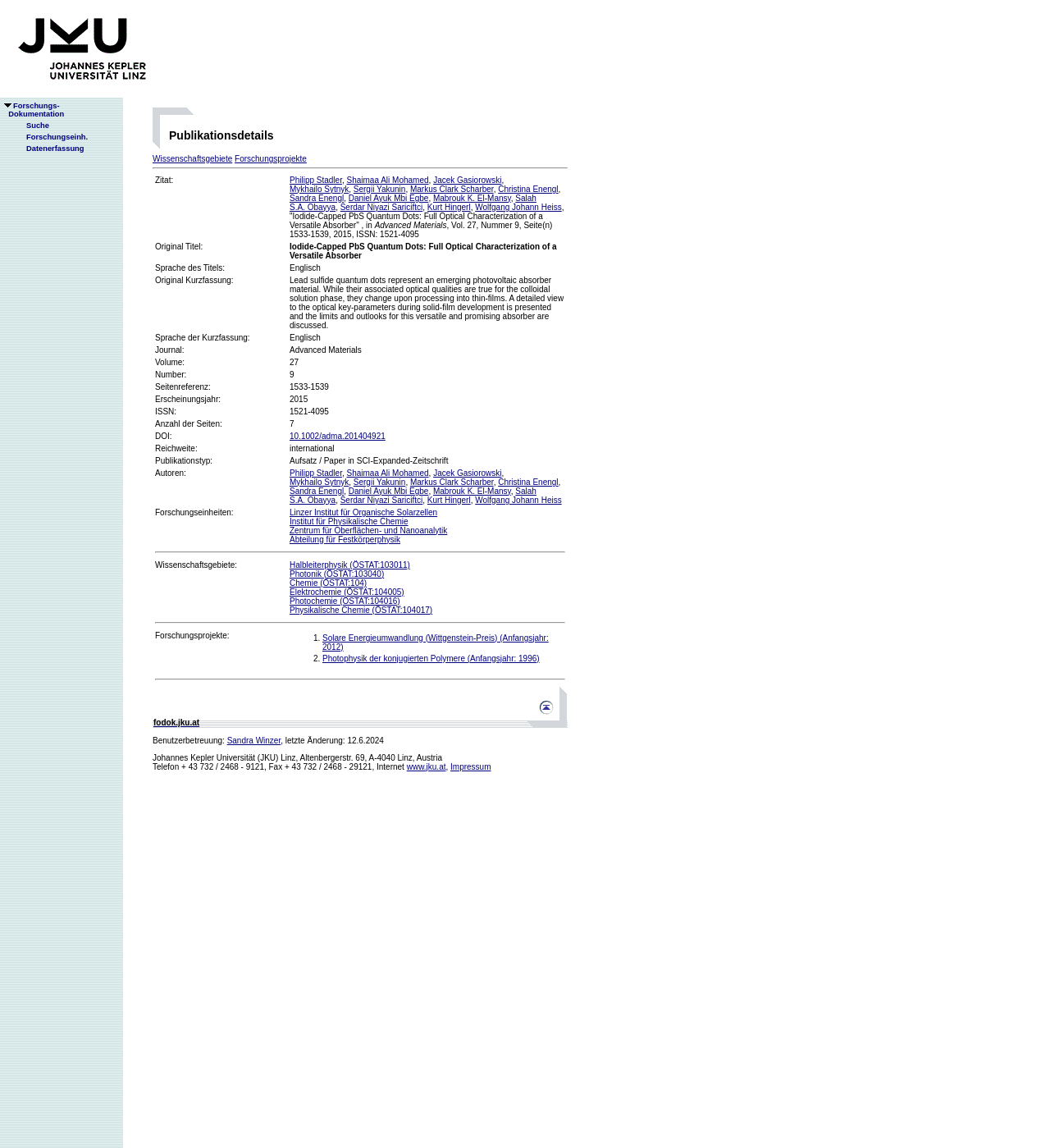Summarize the webpage with intricate details.

The webpage is a publication details page from the Johannes Kepler University (JKU) Linz, Austria. At the top, there is a logo of Jku Linz, which is an image, and a link to the university's website. Below the logo, there are three links: "Forschungs-Dokumentation" (Research Documentation), "Suche" (Search), and "Forschungseinh." (Research Units).

On the left side of the page, there is a table of contents with links to different sections, including "Publikationsdetails" (Publication Details), "Wissenschaftsgebiete" (Scientific Fields), and "Forschungsprojekte" (Research Projects).

The main content of the page is a table with publication details, including authors, title, journal, volume, number, pages, and publication year. The title of the publication is "Iodide-Capped PbS Quantum Dots: Full Optical Characterization of a Versatile Absorber". The authors are listed with links to their profiles. The publication details also include the journal "Advanced Materials", volume 27, number 9, pages 1533-1539, and publication year 2015.

At the bottom of the page, there is a footer with links to the university's website, contact information, and a copyright notice.